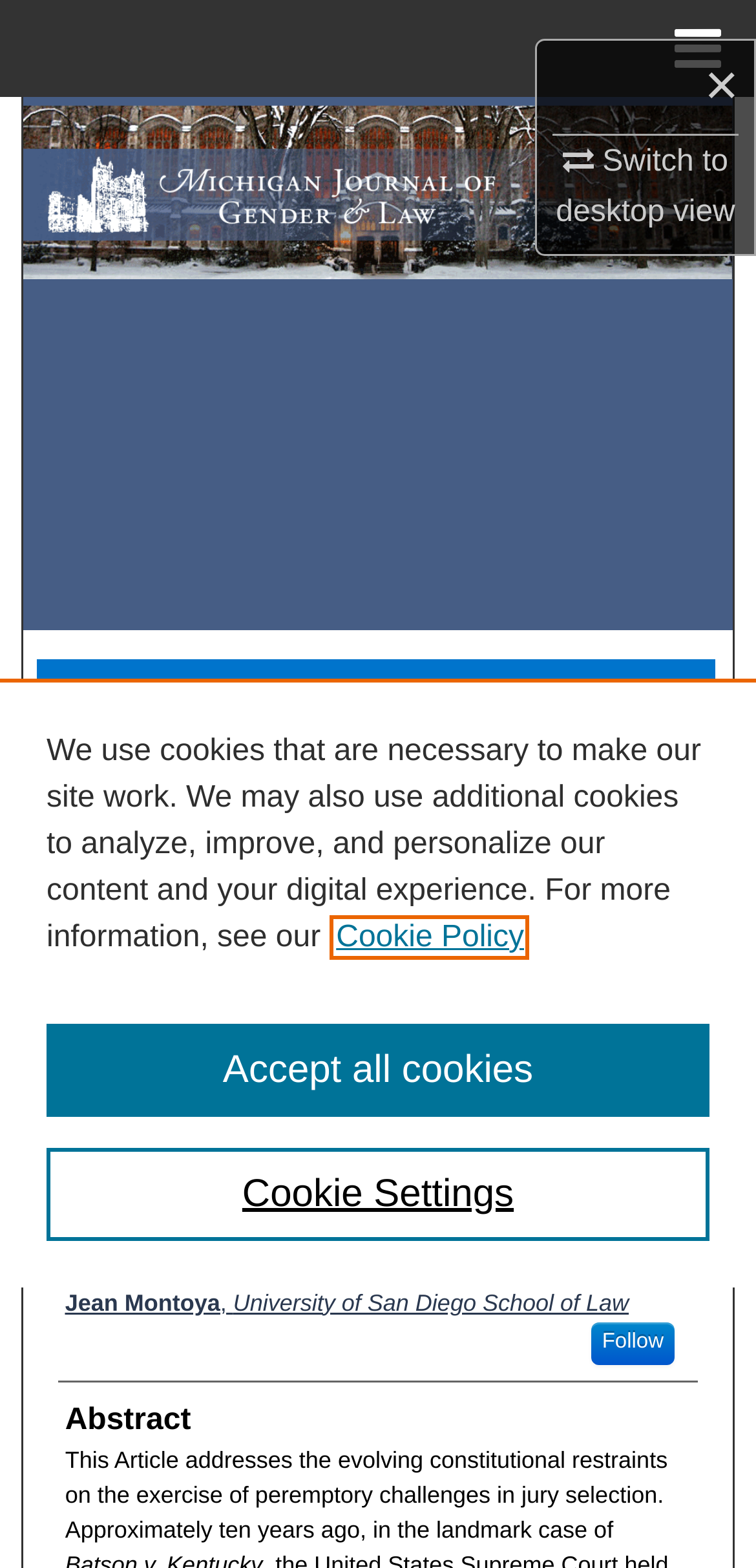Identify the bounding box coordinates for the UI element mentioned here: "About". Provide the coordinates as four float values between 0 and 1, i.e., [left, top, right, bottom].

[0.0, 0.247, 1.0, 0.309]